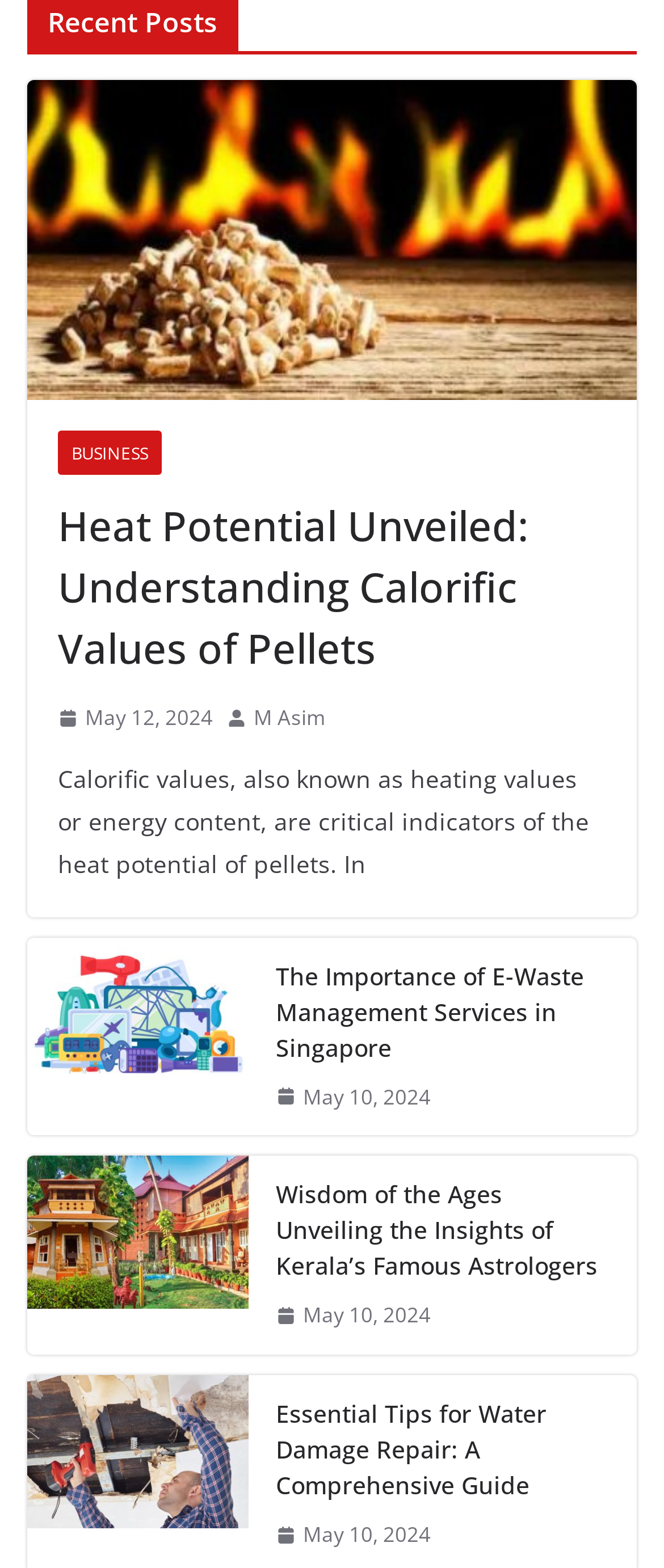Please locate the clickable area by providing the bounding box coordinates to follow this instruction: "Check the article about wisdom of the ages unveiling the insights of Kerala’s famous astrologers".

[0.041, 0.737, 0.374, 0.864]